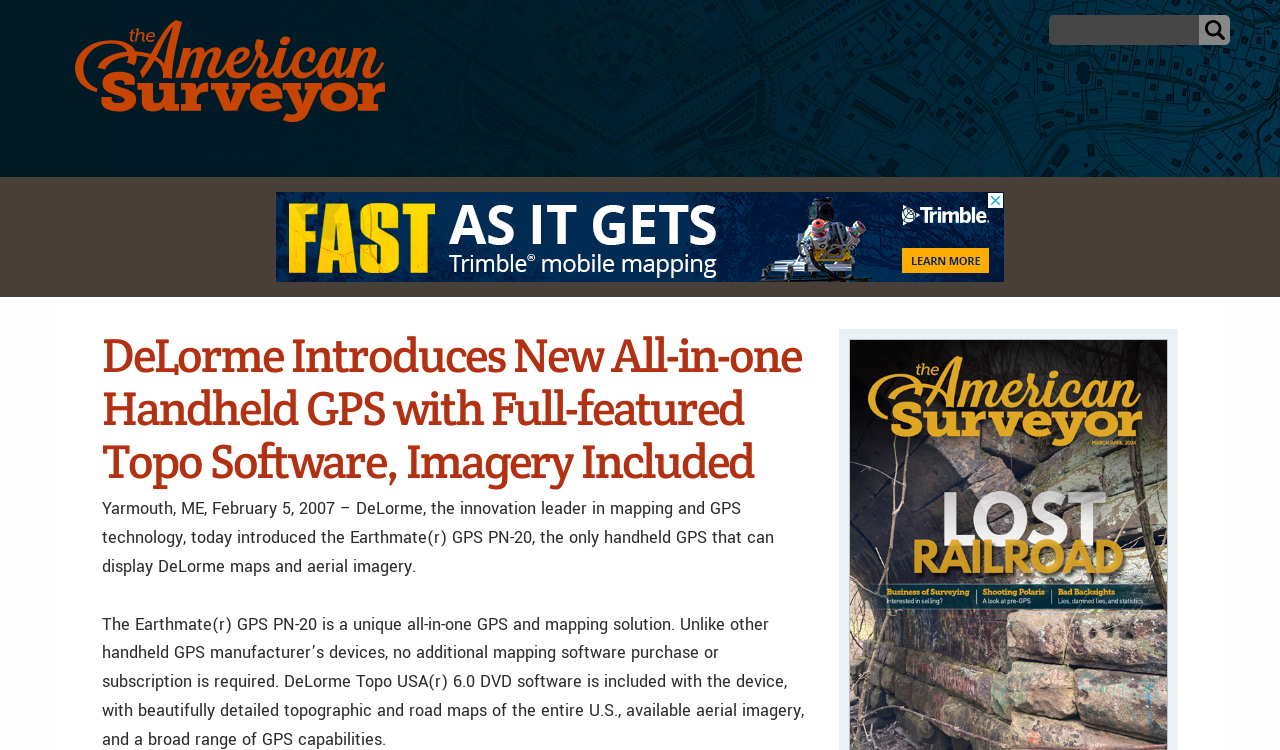Please find and report the bounding box coordinates of the element to click in order to perform the following action: "Click on the ARCHIVES menu item". The coordinates should be expressed as four float numbers between 0 and 1, in the format [left, top, right, bottom].

[0.109, 0.181, 0.261, 0.238]